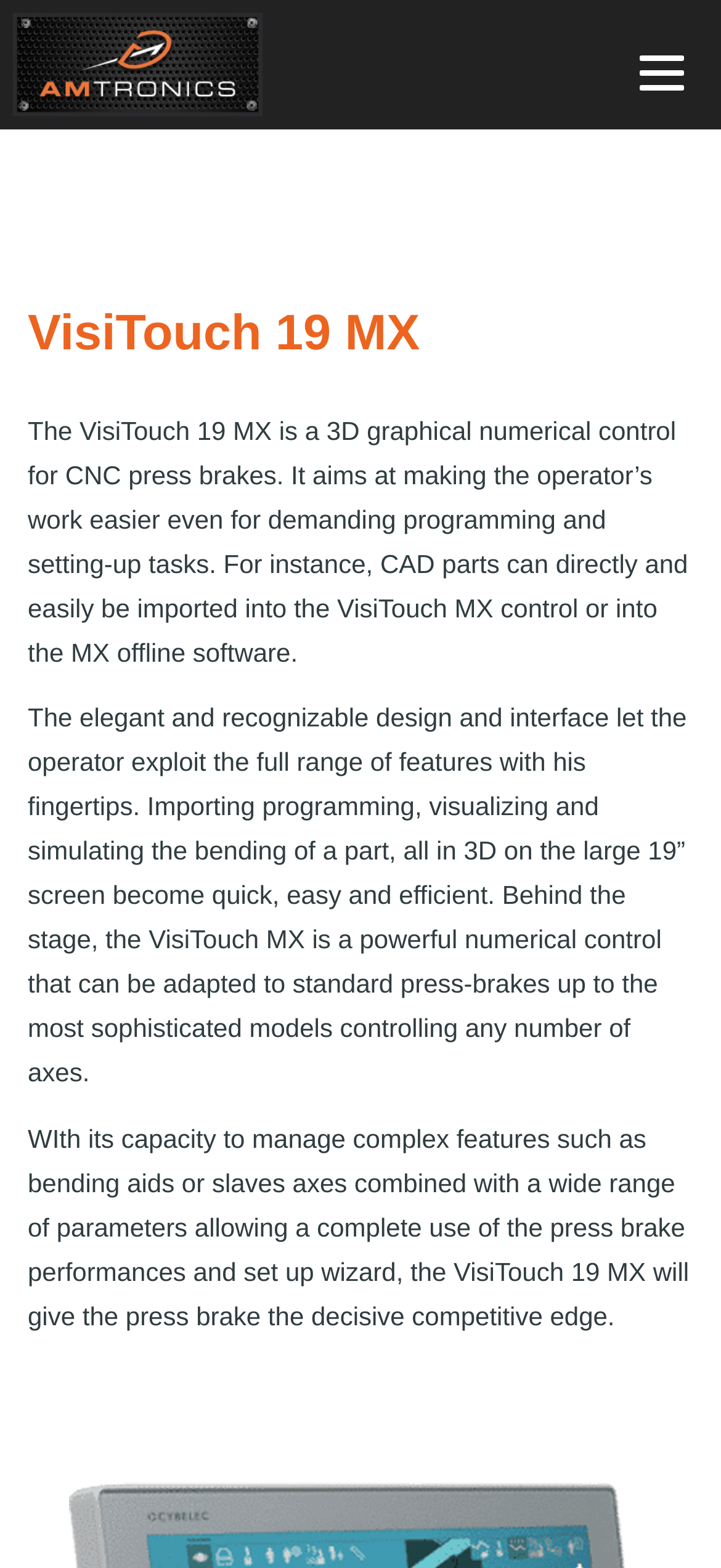Construct a thorough caption encompassing all aspects of the webpage.

The webpage is about the VisiTouch 19 MX, a 3D graphical numerical control for CNC press brakes. At the top-left corner, there is a link to "Amtronics" accompanied by an image with the same name. Below this link, there is a header section that spans the entire width of the page. Within this header, the title "VisiTouch 19 MX" is prominently displayed.

Below the header, there are three paragraphs of text that describe the features and benefits of the VisiTouch 19 MX. The first paragraph explains how the control makes the operator's work easier, even for demanding programming and setting-up tasks, and how CAD parts can be easily imported. The second paragraph highlights the intuitive design and interface of the control, allowing the operator to quickly and easily import programming, visualize, and simulate the bending of a part in 3D on the large 19" screen. The third paragraph emphasizes the control's powerful numerical capabilities, its ability to manage complex features, and its capacity to give the press brake a competitive edge.

At the top-right corner, there is a button with no text.